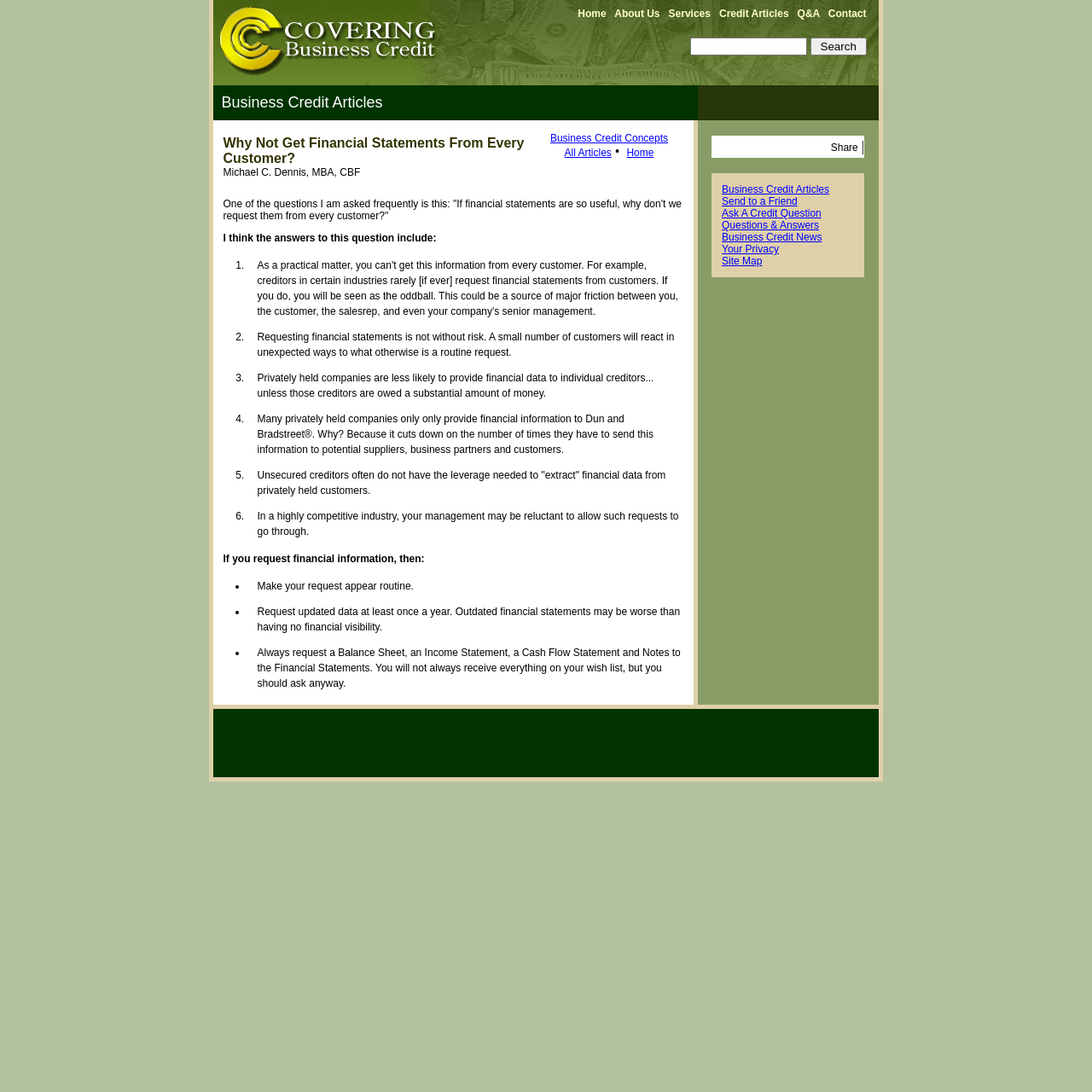Why do privately held companies rarely provide financial data to individual creditors?
Provide a well-explained and detailed answer to the question.

According to the article, privately held companies are less likely to provide financial data to individual creditors unless they are owed a substantial amount of money, because it cuts down on the number of times they have to send this information to potential suppliers, business partners, and customers.